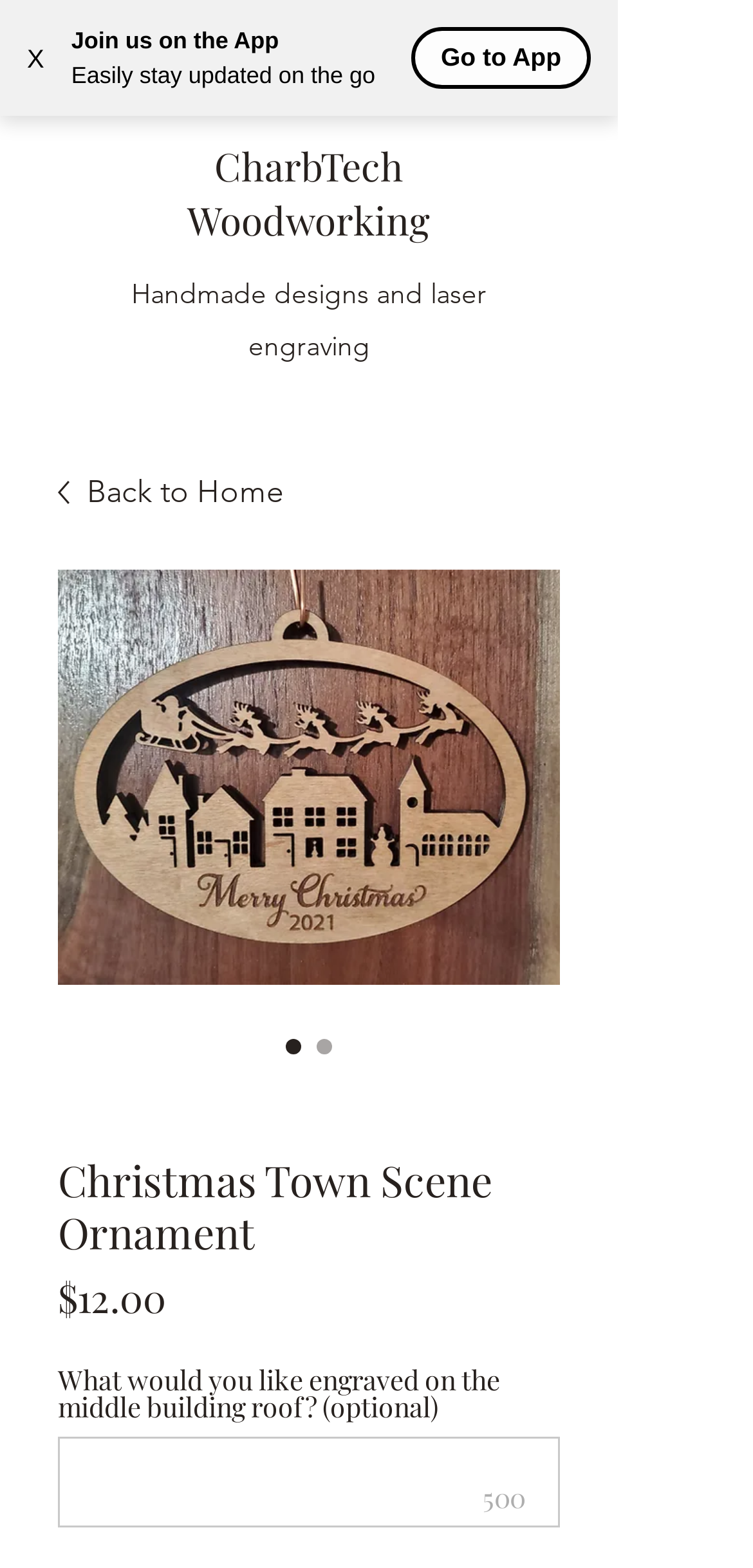Please give a concise answer to this question using a single word or phrase: 
What is the purpose of the textbox?

Engraving input